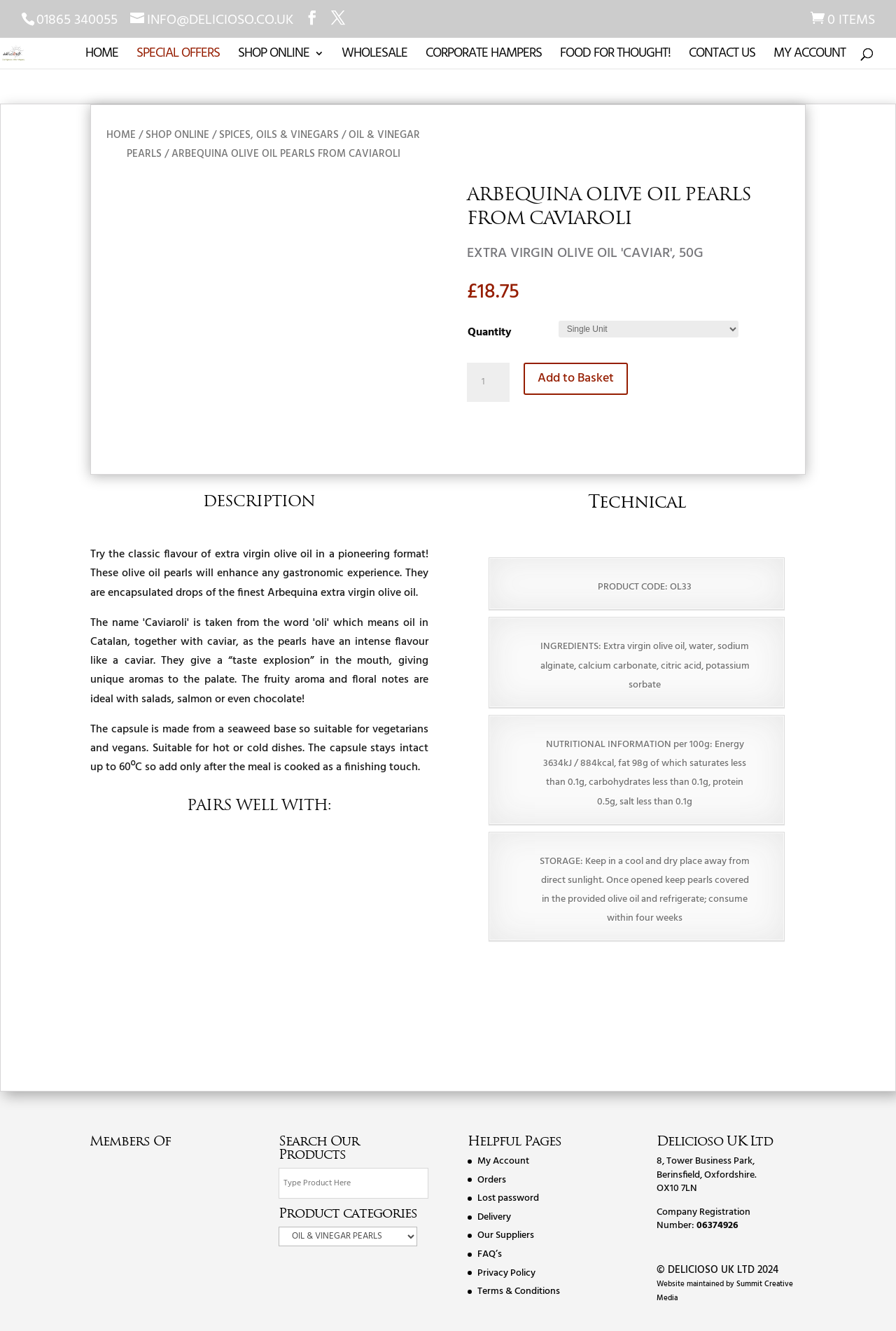What is the product code of ARBEQUINA OLIVE OIL PEARLS FROM CAVIAROLI?
Answer the question with a thorough and detailed explanation.

I found the product code in the technical tab, under the product information section, where it says 'PRODUCT CODE: OL33'.